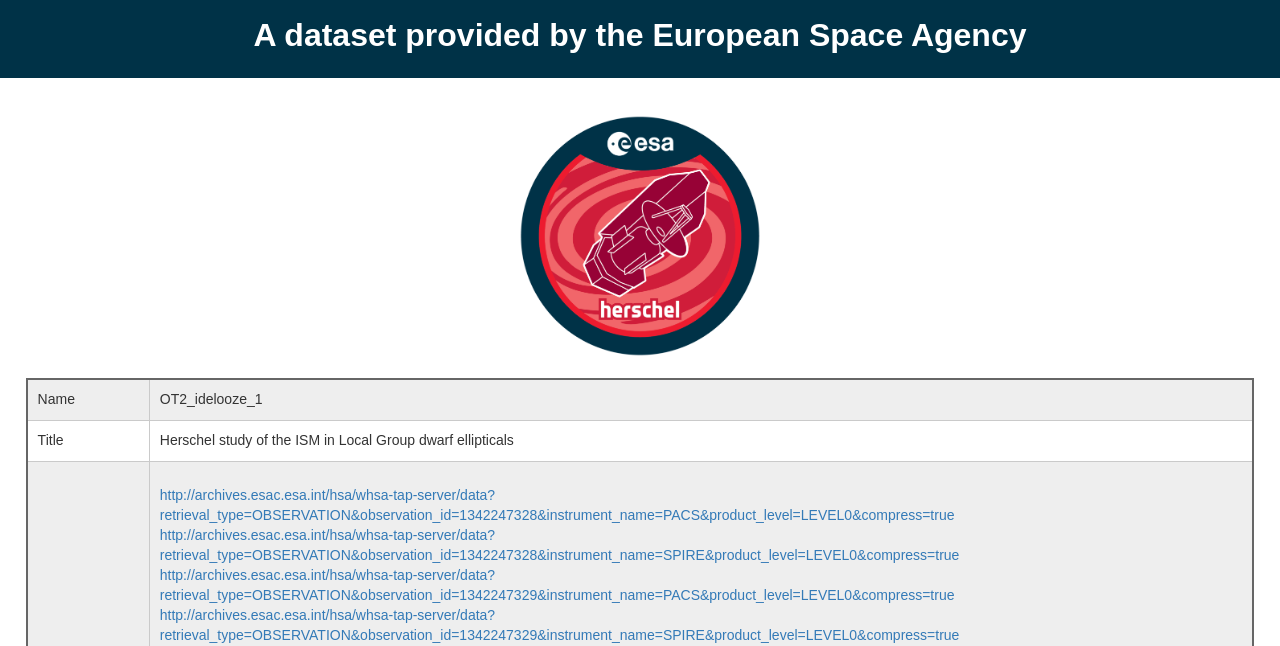Identify the bounding box coordinates of the HTML element based on this description: "http://archives.esac.esa.int/hsa/whsa-tap-server/data?retrieval_type=OBSERVATION&observation_id=1342247329&instrument_name=PACS&product_level=LEVEL0&compress=true".

[0.125, 0.877, 0.746, 0.933]